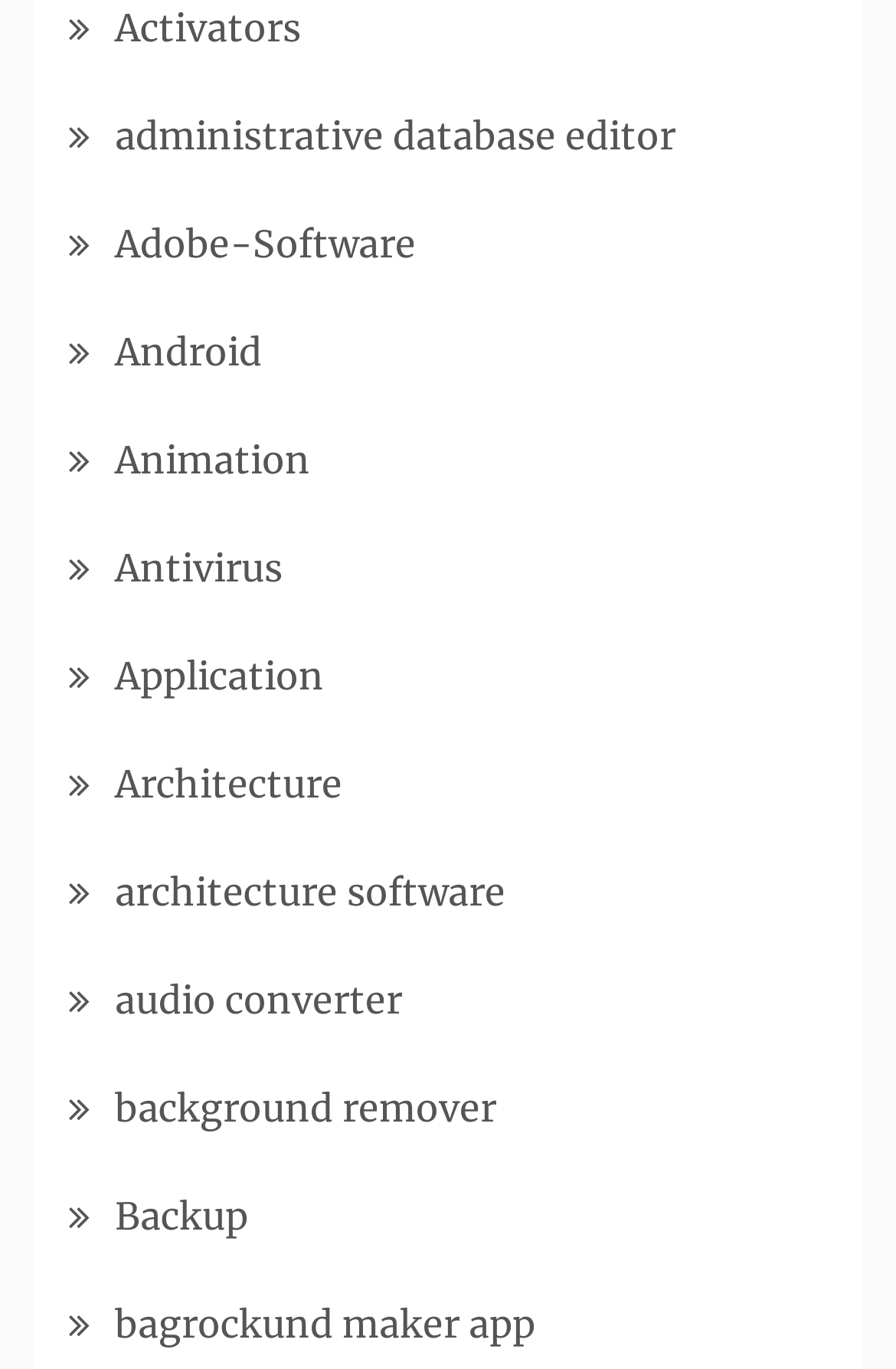Find the bounding box coordinates of the element you need to click on to perform this action: 'Sign in'. The coordinates should be represented by four float values between 0 and 1, in the format [left, top, right, bottom].

None